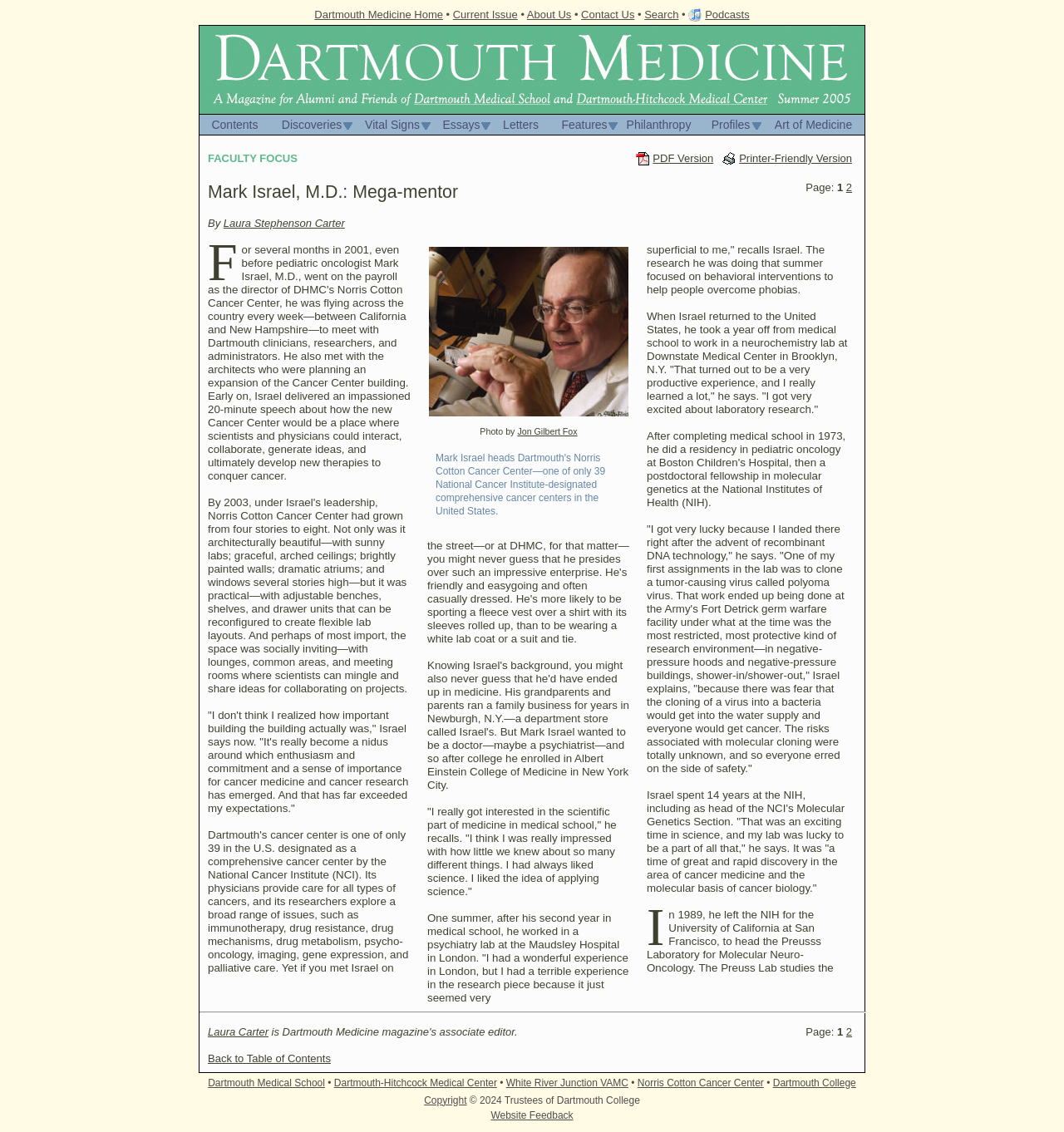Who is the subject of the article?
Could you answer the question in a detailed manner, providing as much information as possible?

I found the answer by reading the title of the article, which mentions 'Mark Israel, M.D.' as the subject of the 'Faculty Focus' section.